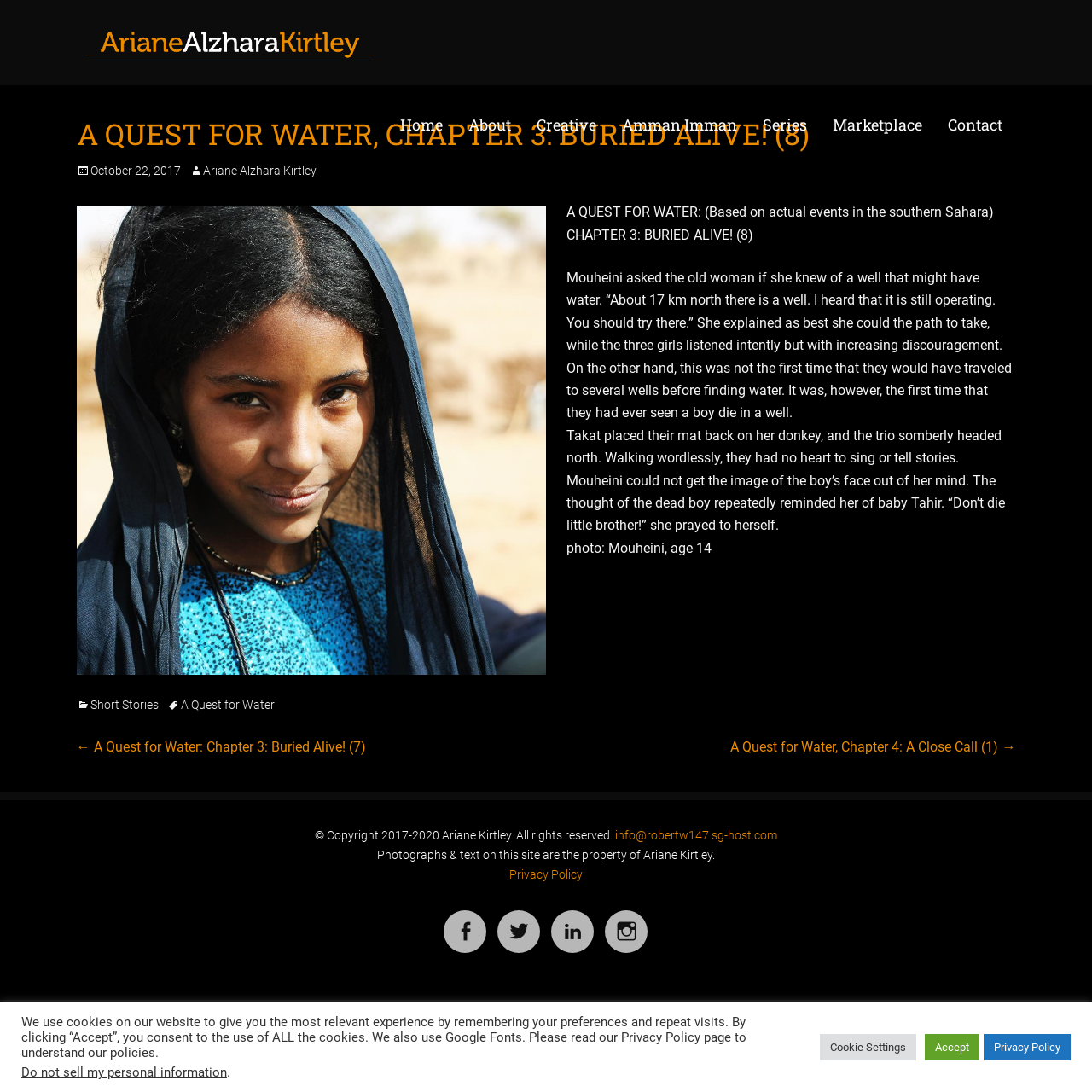What is the category of the post?
Based on the visual information, provide a detailed and comprehensive answer.

I found the category of the post by looking at the footer section and finding the link element with the text 'Categories' and then finding the corresponding link element with the category name, which is 'Short Stories'.